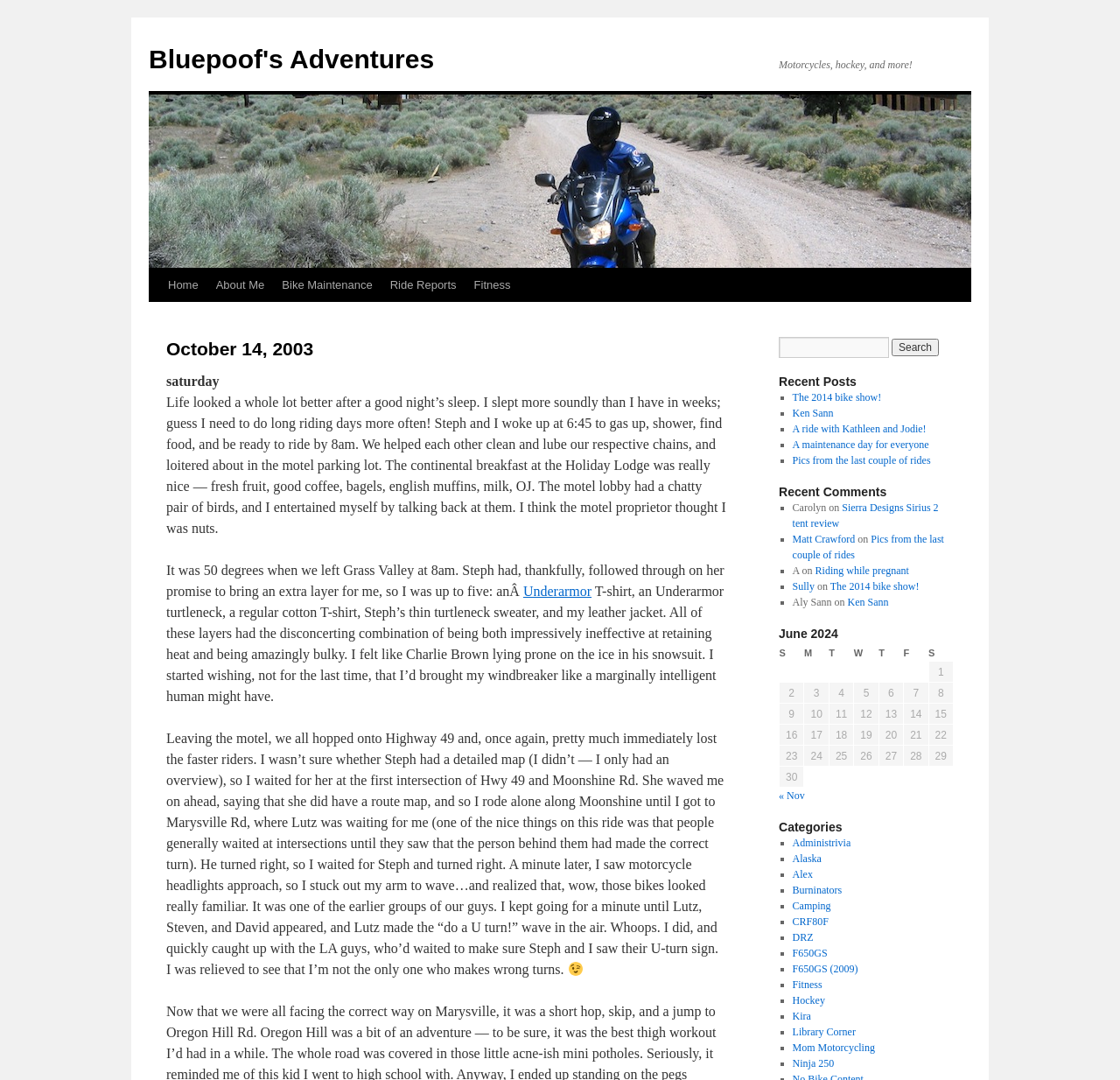Using the element description The 2014 bike show!, predict the bounding box coordinates for the UI element. Provide the coordinates in (top-left x, top-left y, bottom-right x, bottom-right y) format with values ranging from 0 to 1.

[0.707, 0.362, 0.787, 0.374]